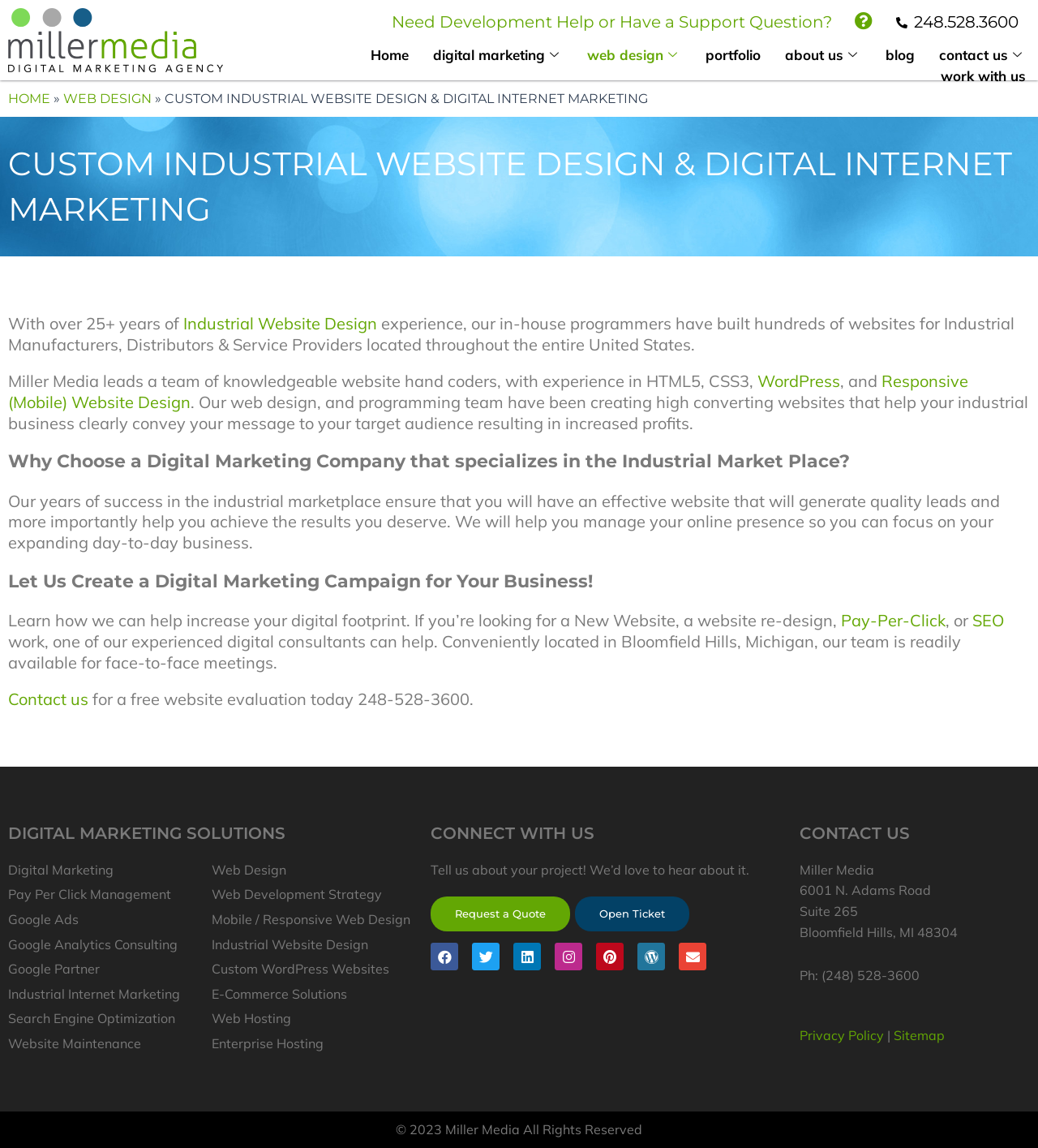What is the company's phone number?
Could you give a comprehensive explanation in response to this question?

The company's phone number can be found in the 'CONTACT US' section at the bottom of the webpage, where it is listed as 'Ph: (248) 528-3600'.